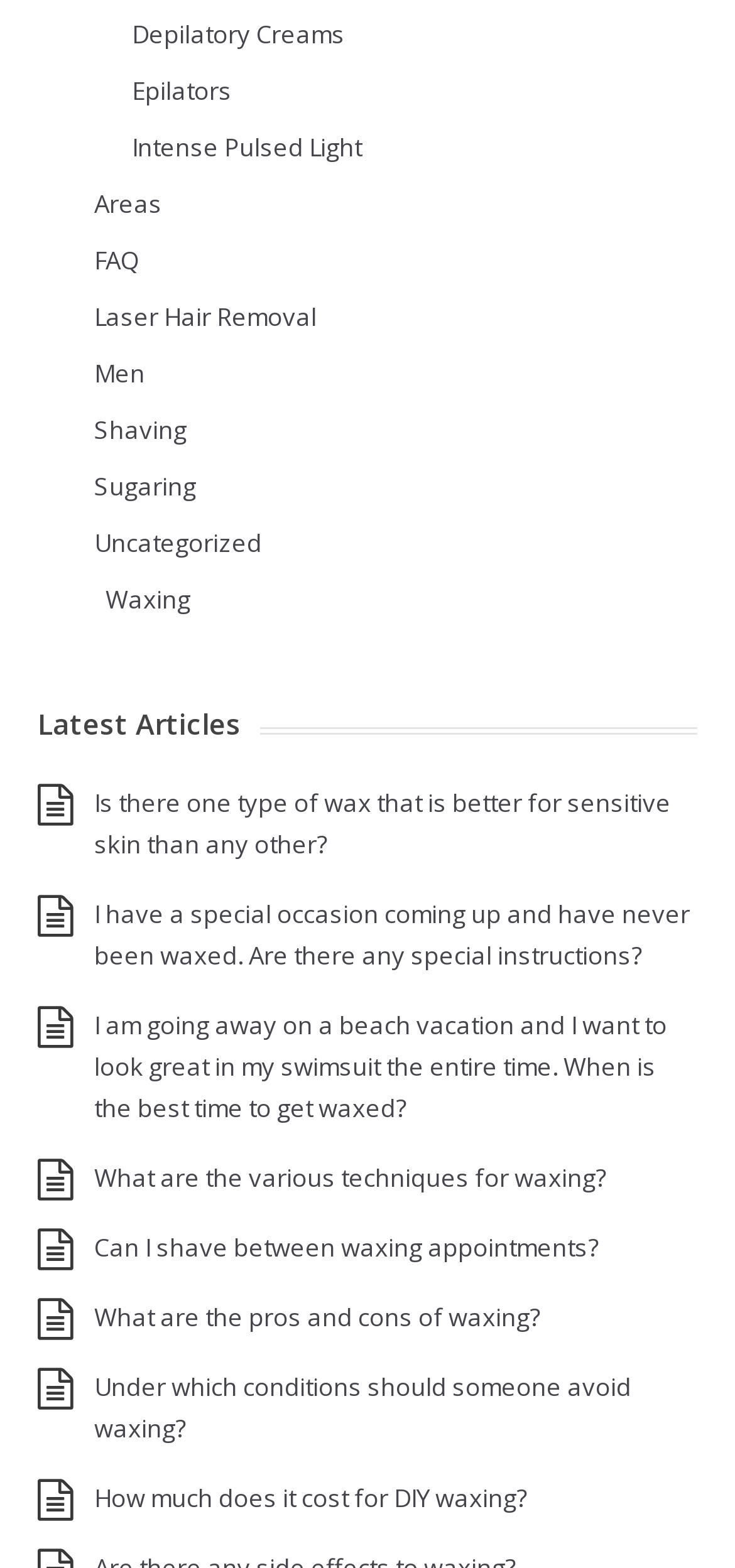Use a single word or phrase to answer the question:
How many articles are there under 'Latest Articles'?

8